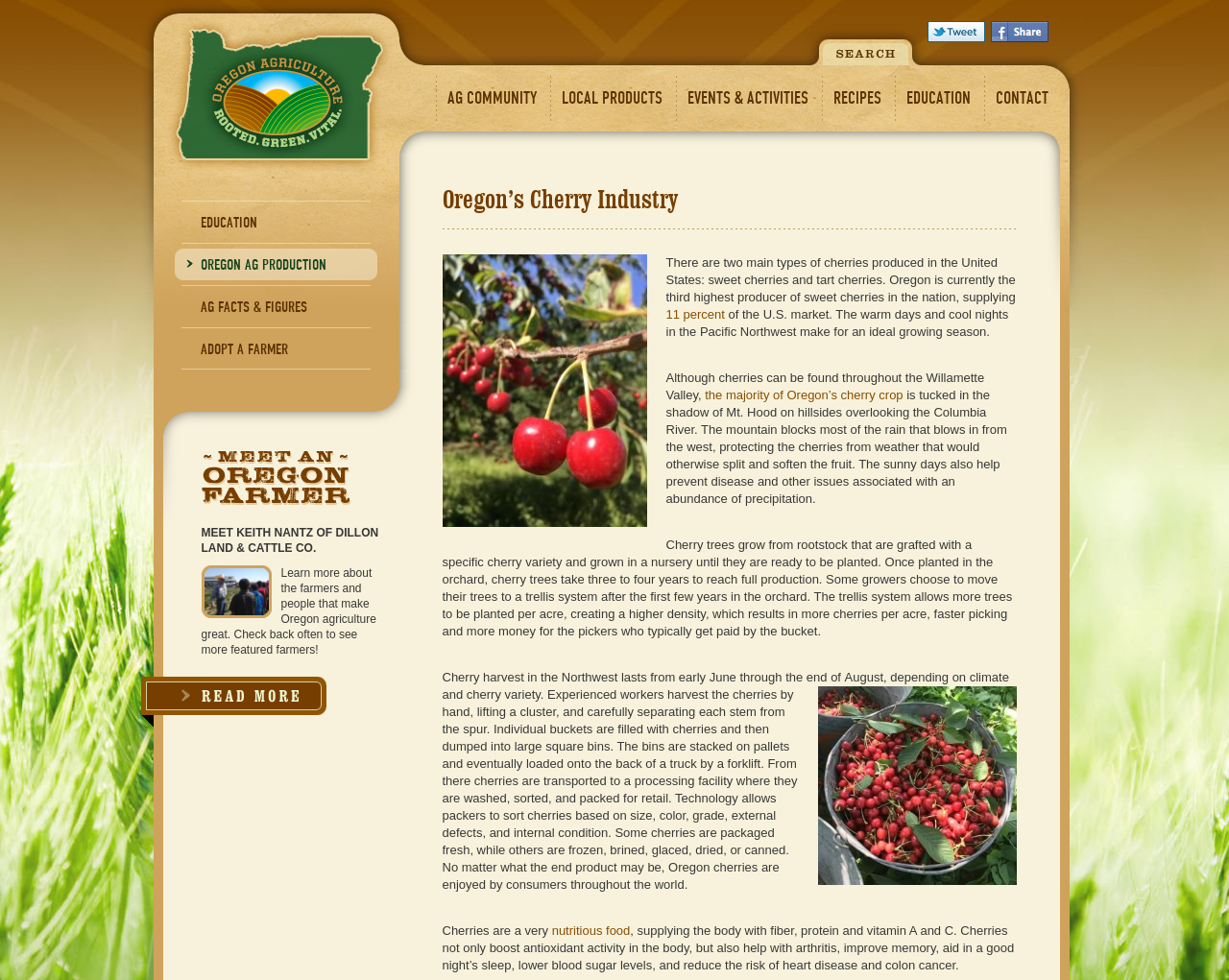Bounding box coordinates are to be given in the format (top-left x, top-left y, bottom-right x, bottom-right y). All values must be floating point numbers between 0 and 1. Provide the bounding box coordinate for the UI element described as: Local Products

[0.45, 0.077, 0.546, 0.123]